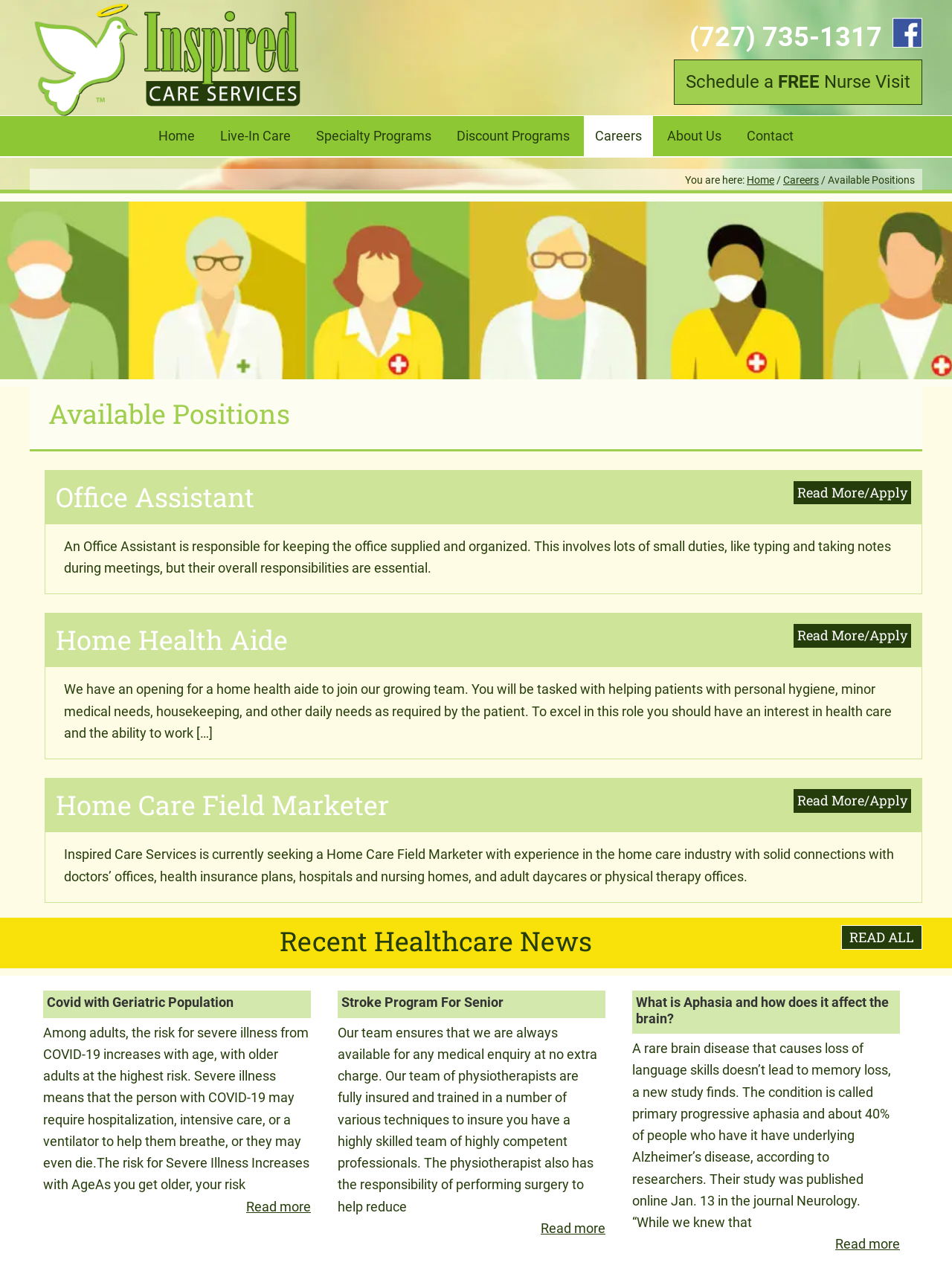Use the details in the image to answer the question thoroughly: 
What is the name of the company?

I saw the company logo and name 'Inspired Care Services' at the top of the webpage.